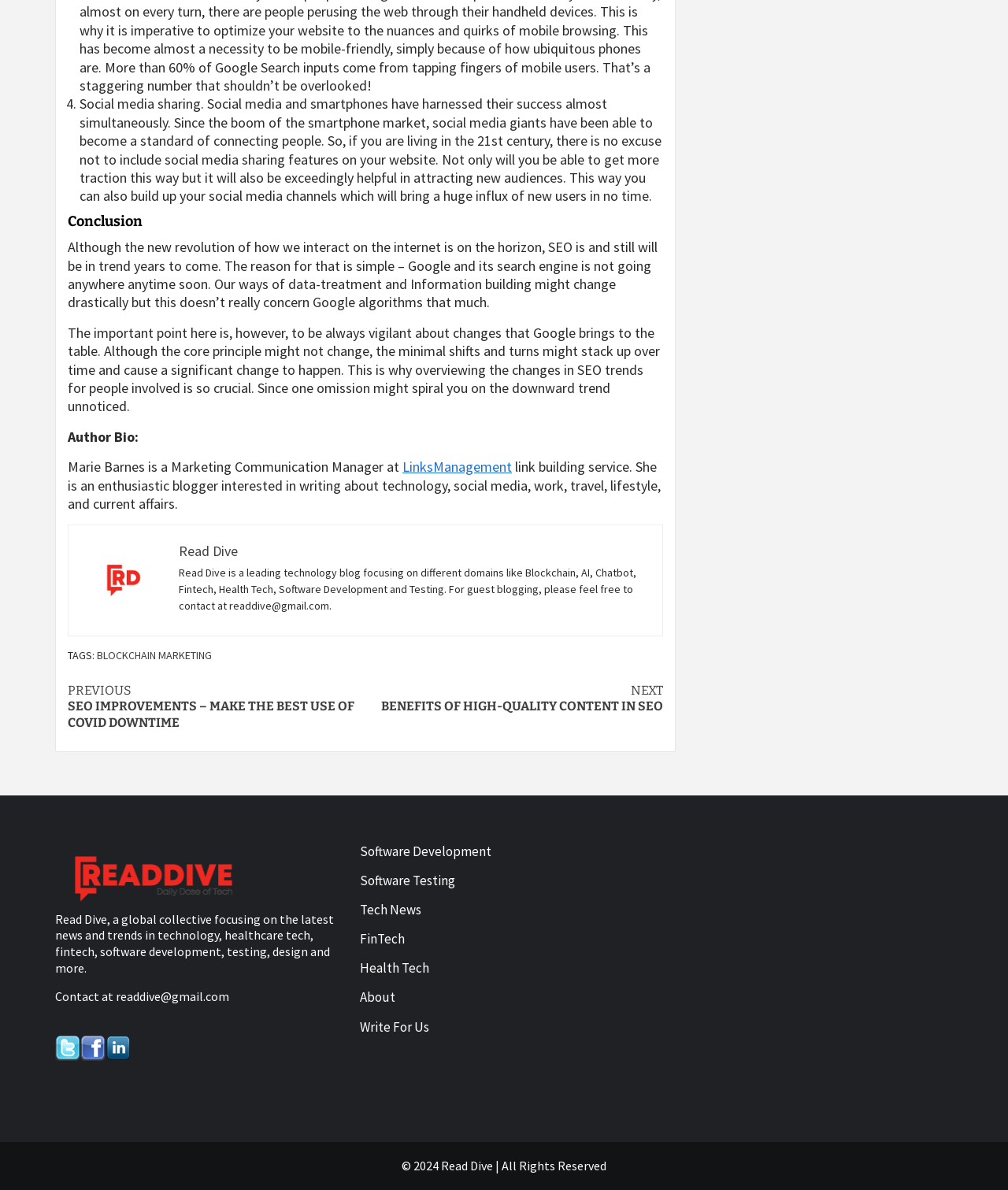Find the bounding box coordinates for the element described here: "FinTech".

[0.829, 0.917, 0.856, 0.947]